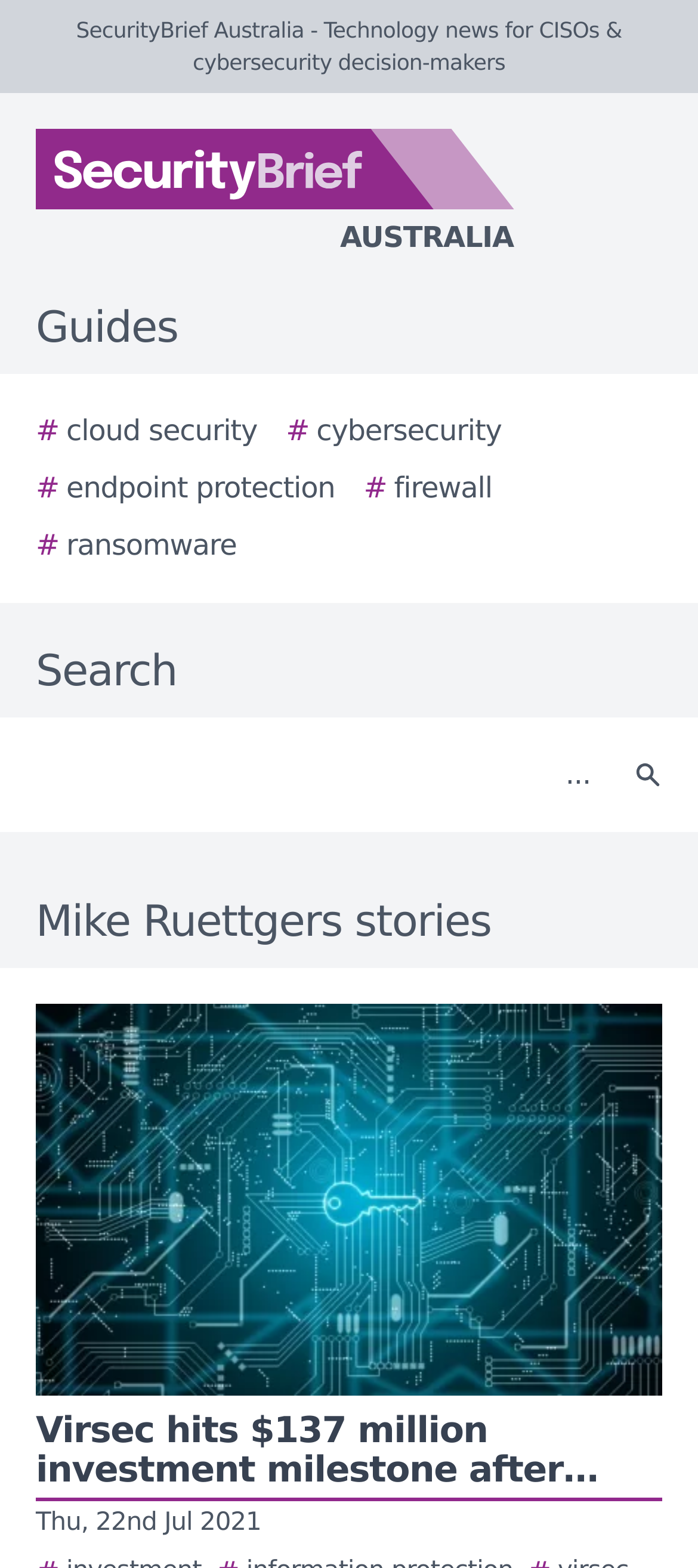Use a single word or phrase to answer this question: 
What is the purpose of the textbox at the top right?

Search